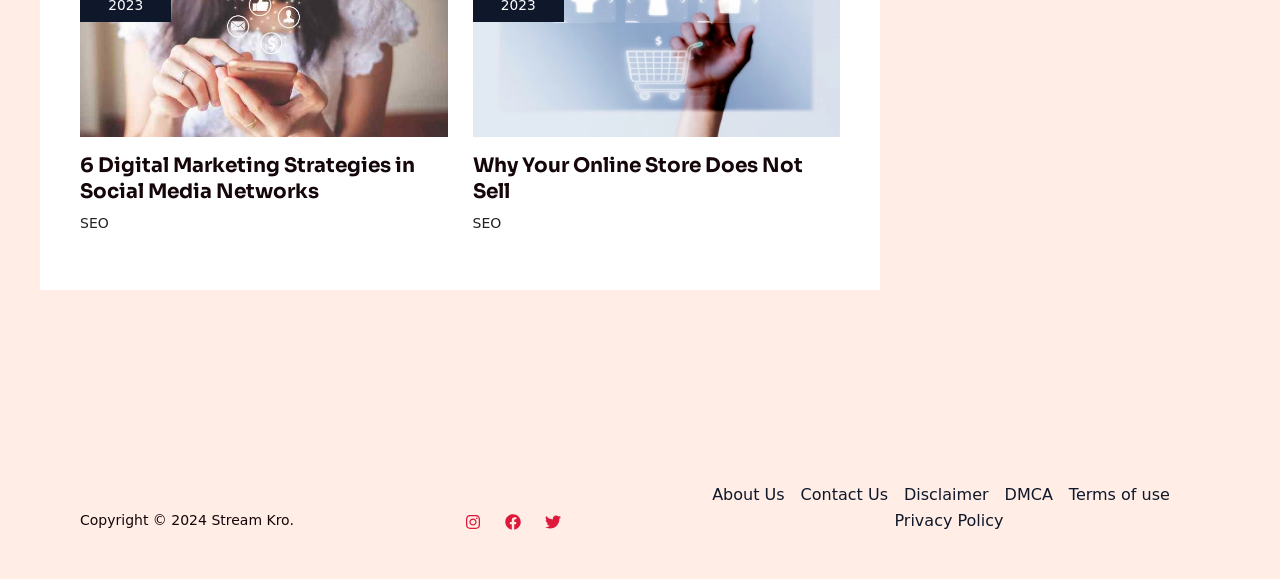Identify the bounding box coordinates of the specific part of the webpage to click to complete this instruction: "Visit the SEO page".

[0.062, 0.371, 0.085, 0.399]